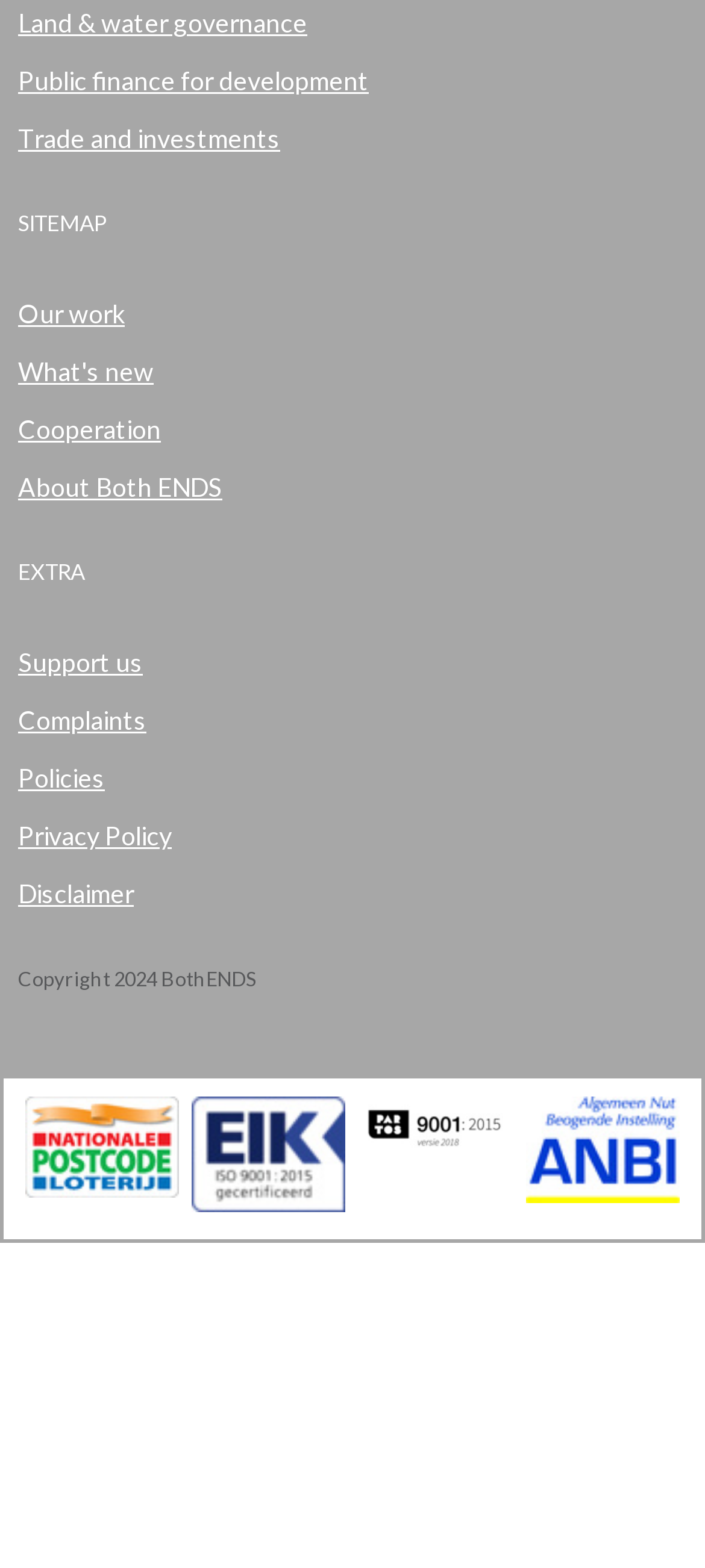Use a single word or phrase to answer this question: 
What is the last link on the webpage?

ANBI